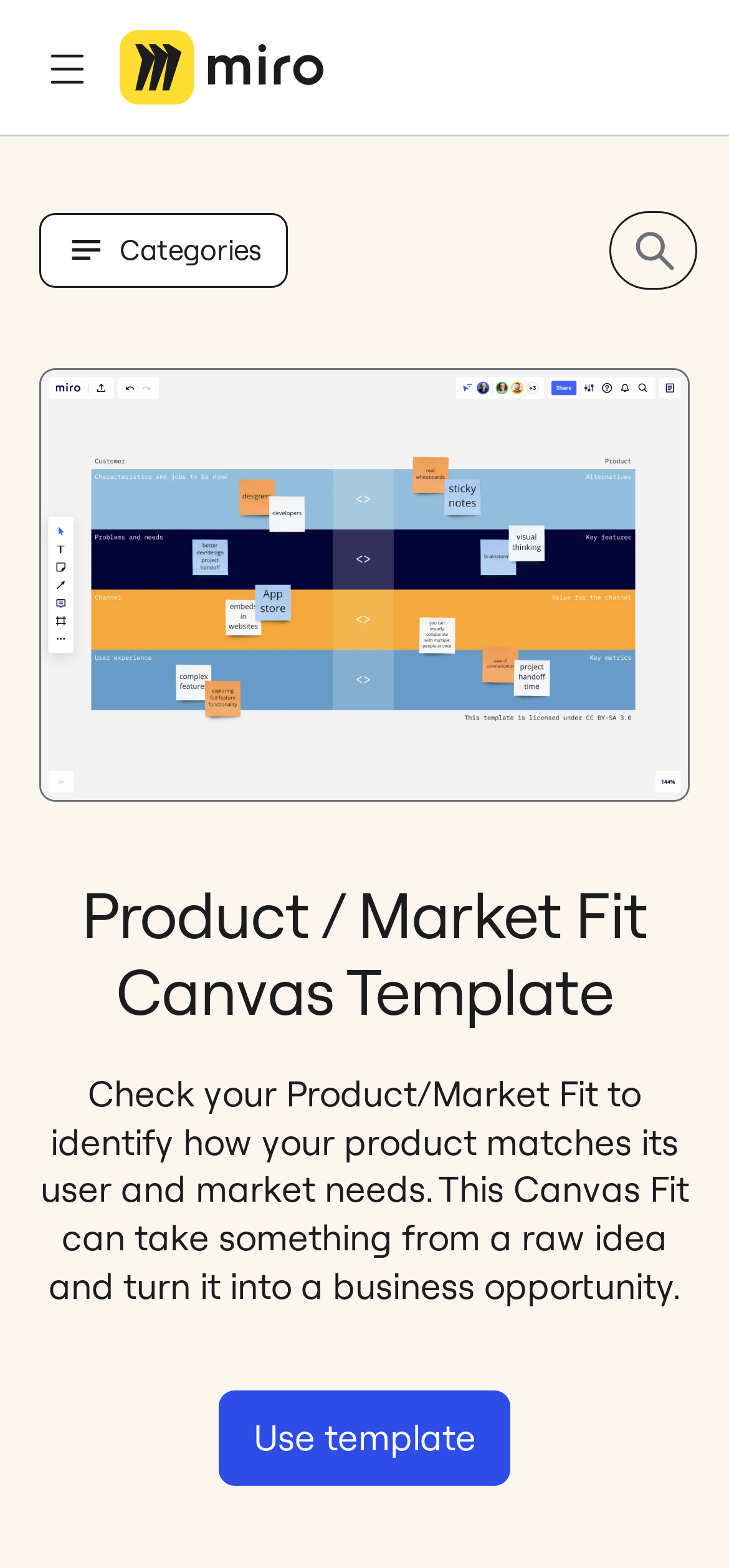What is the purpose of the Product/Market Fit Canvas?
Could you answer the question in a detailed manner, providing as much information as possible?

The purpose of the Product/Market Fit Canvas is to identify how a product matches its user and market needs, as stated in the static text on the webpage. This canvas can take a raw idea and turn it into a business opportunity.